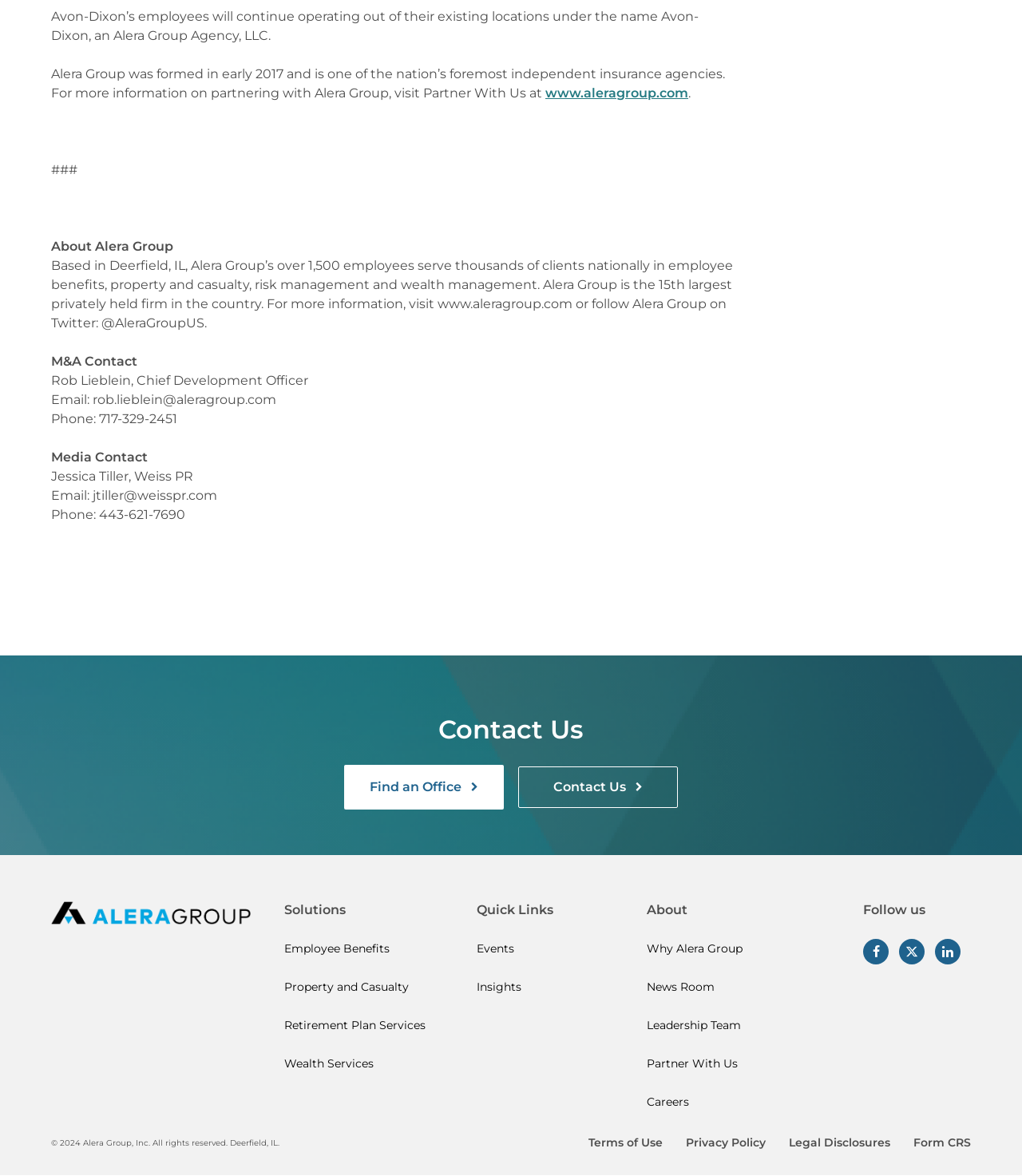What is the phone number of Rob Lieblein?
Based on the screenshot, give a detailed explanation to answer the question.

The contact information section mentions 'Rob Lieblein, Chief Development Officer' with his phone number as 'Phone: 717-329-2451'. Therefore, the phone number of Rob Lieblein is 717-329-2451.